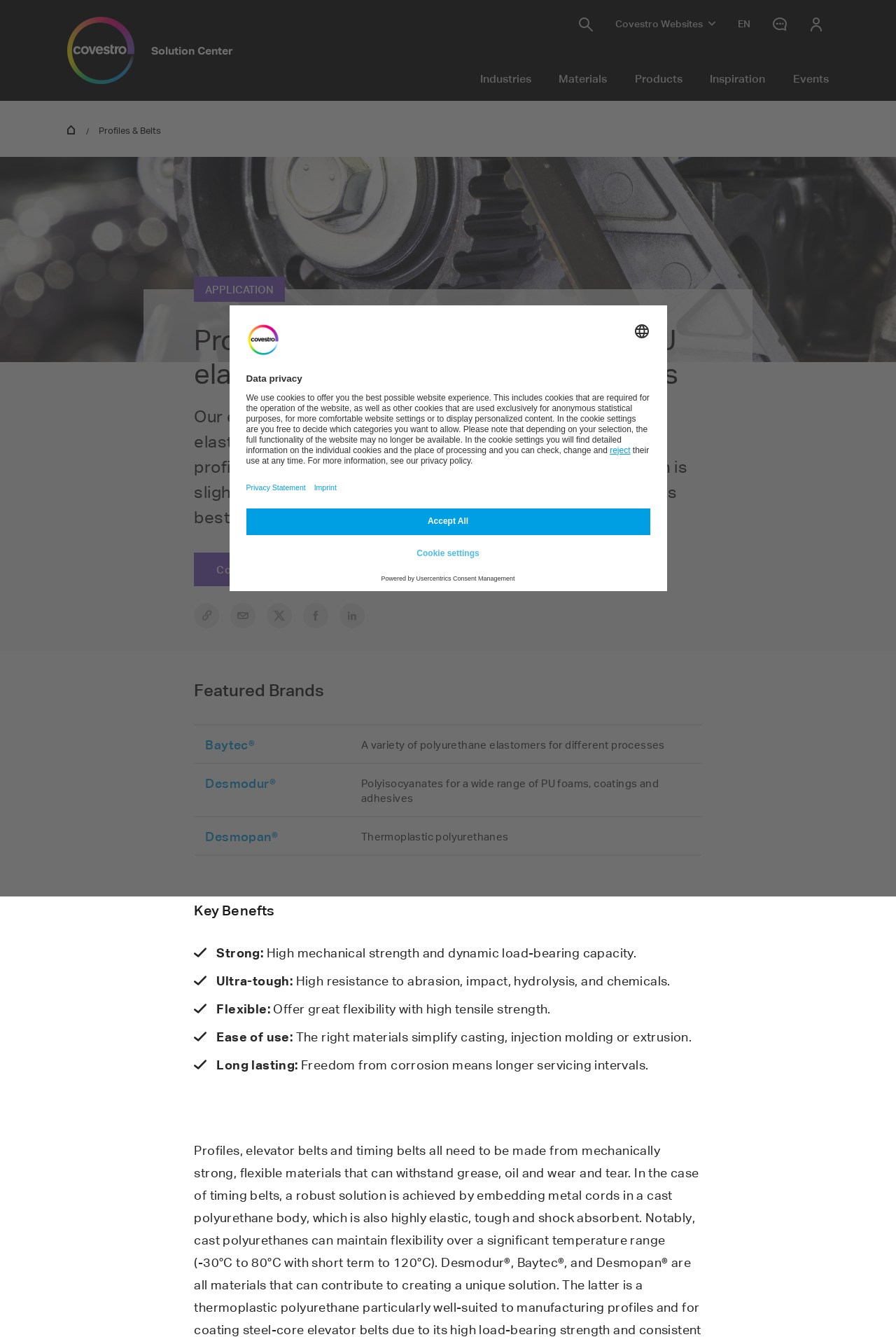What is the name of the featured brand?
Using the visual information, answer the question in a single word or phrase.

Baytec, Desmodur, Desmopan